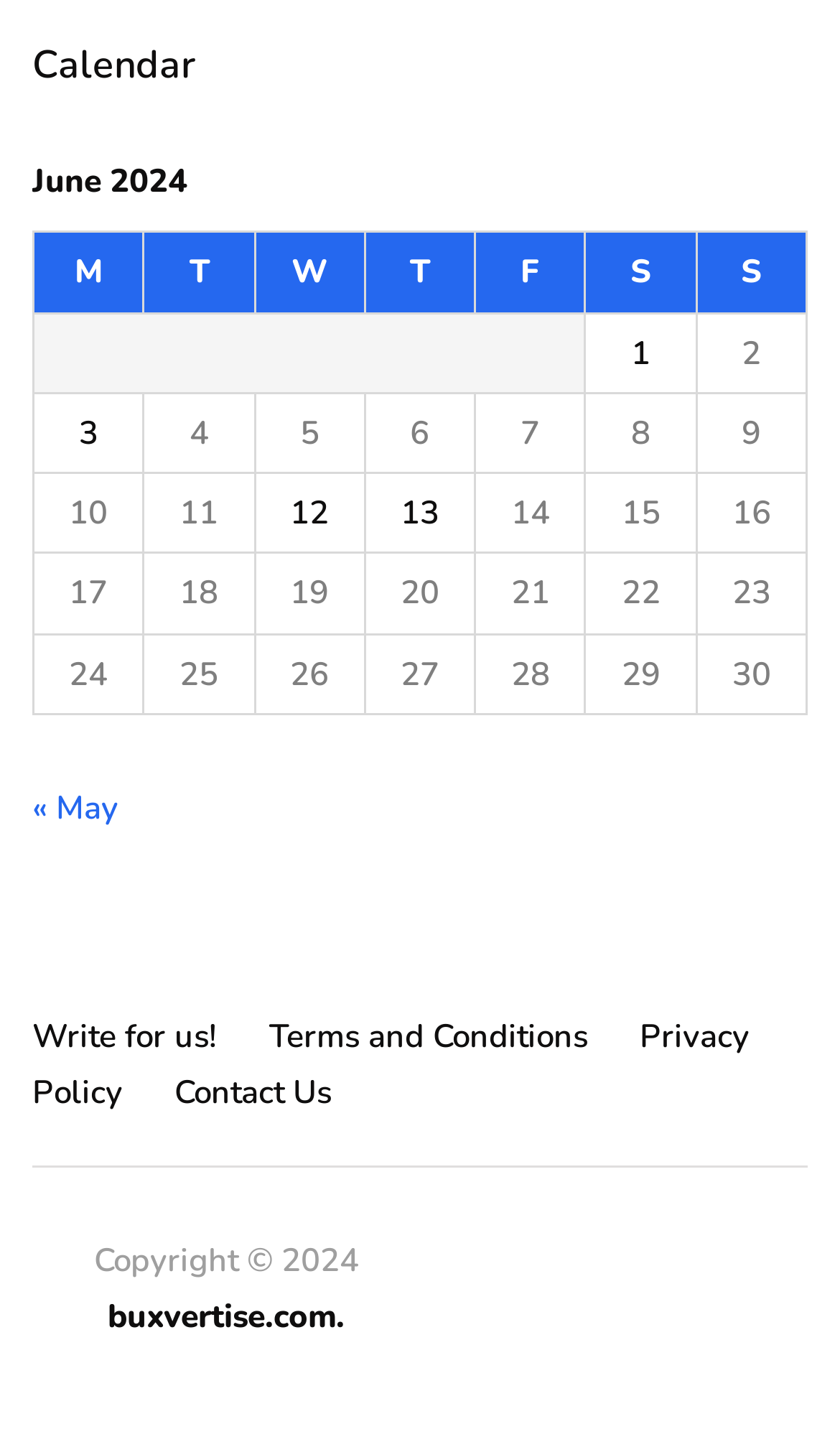What is the purpose of the link 'Write for us!'?
Using the image as a reference, give an elaborate response to the question.

The link 'Write for us!' is likely a call-to-action for users to submit an article or contribute to the website's content.